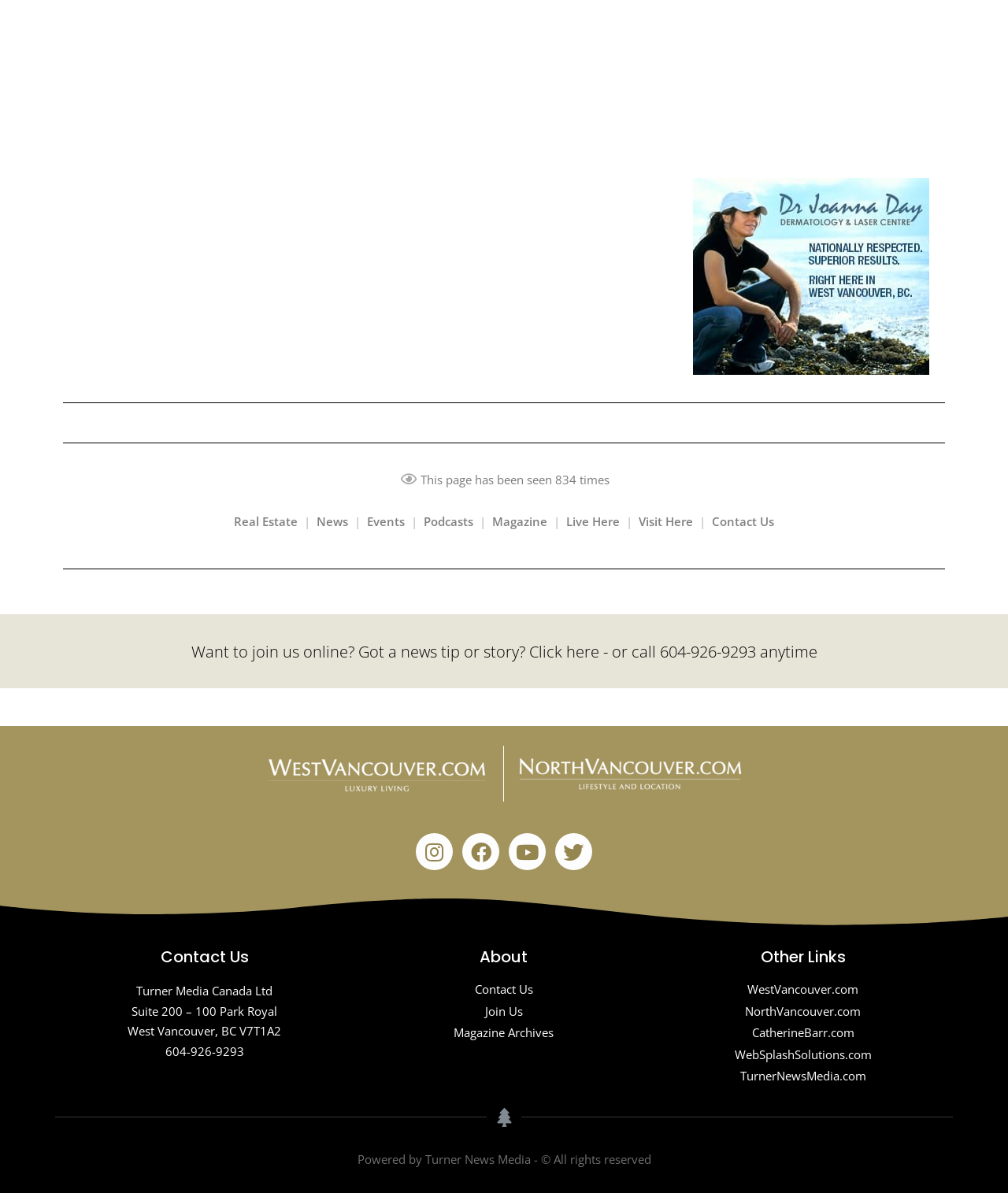How many social media links are there?
Kindly offer a detailed explanation using the data available in the image.

I counted the number of social media links by looking at the links with icons, which are Instagram, Facebook, Youtube, and Twitter.